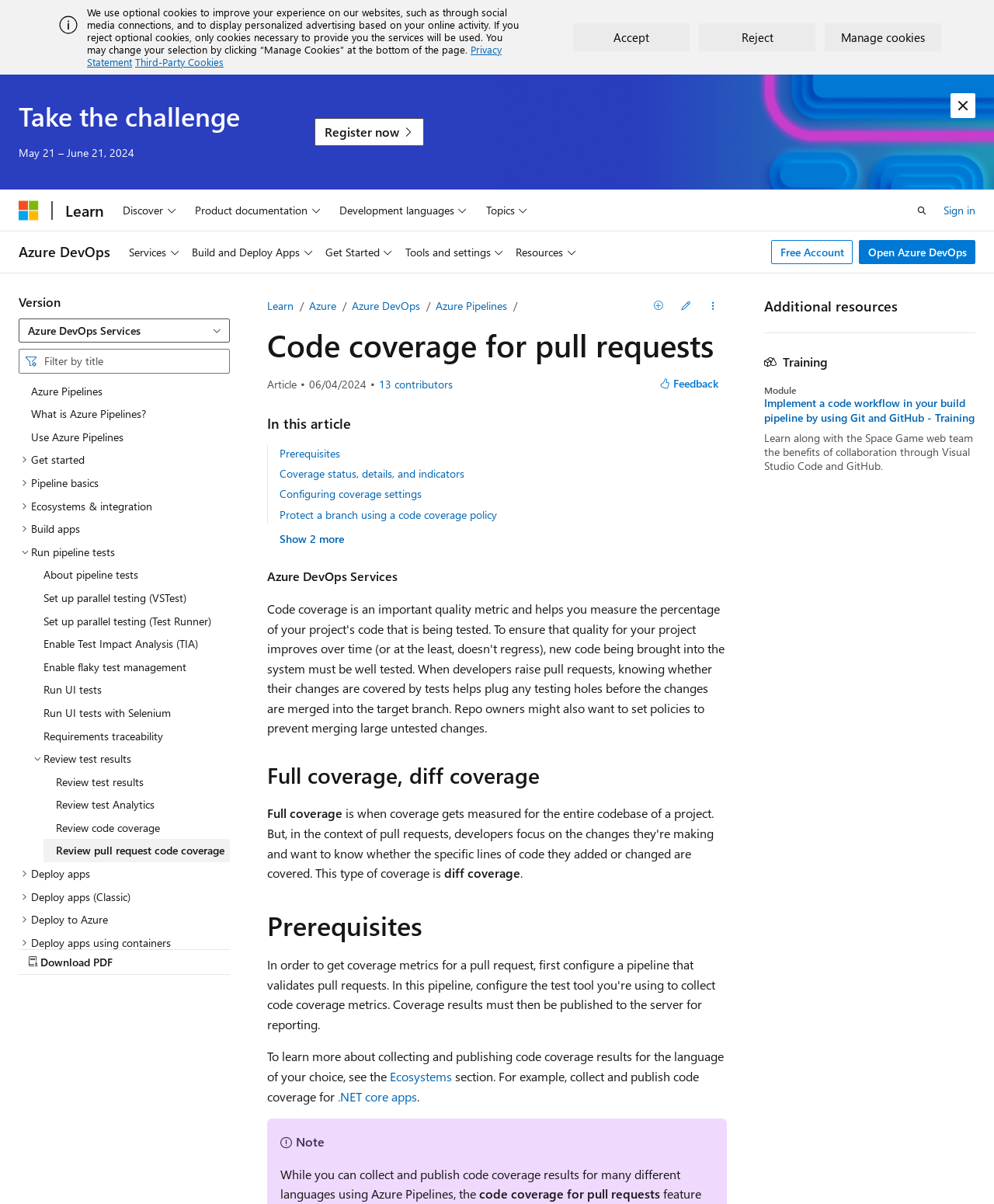Please answer the following question using a single word or phrase: 
How many tree items are under 'Run pipeline tests'?

9